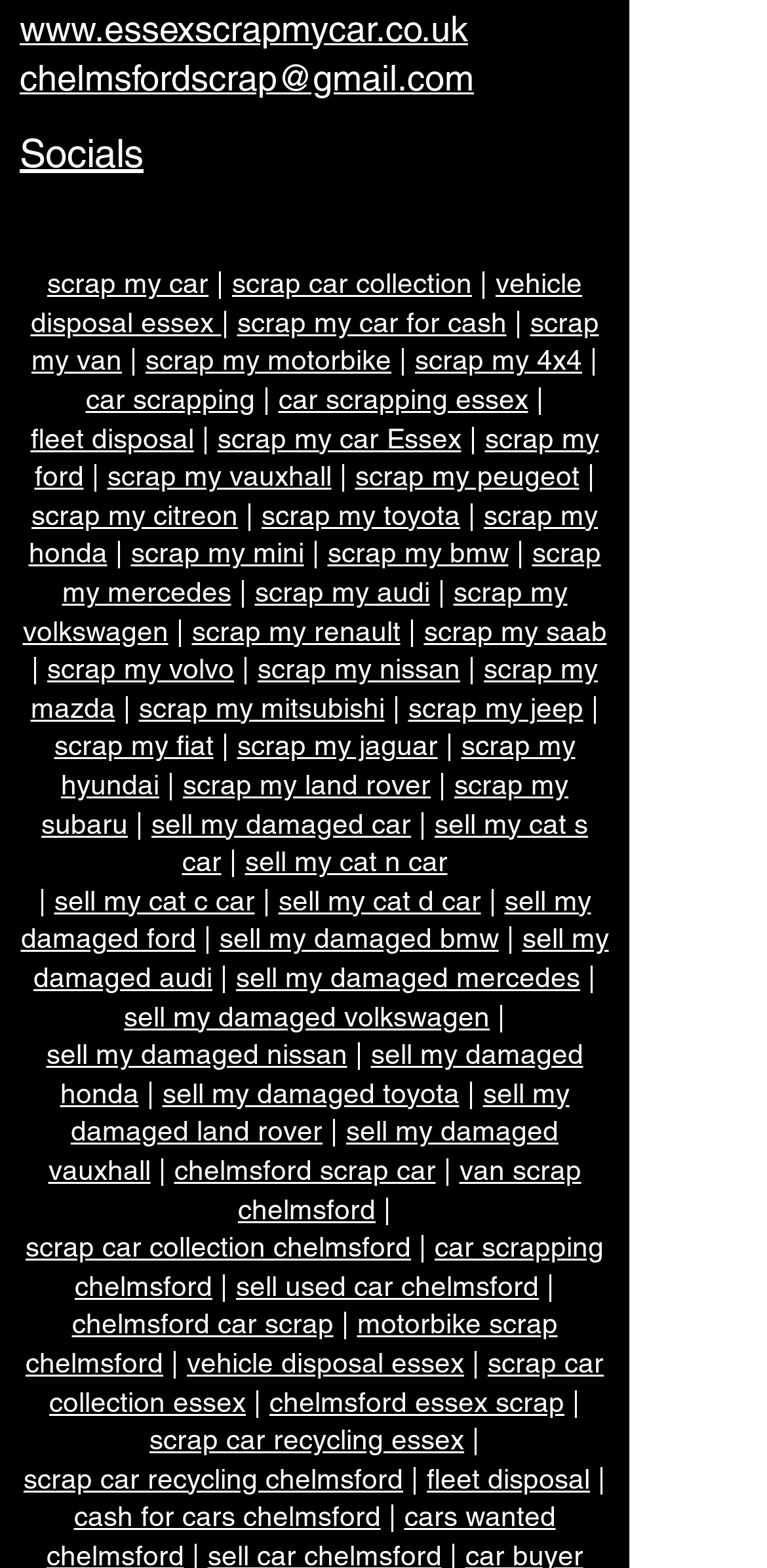What types of vehicles can be scrapped?
Kindly offer a detailed explanation using the data available in the image.

The webpage lists various links related to scrapping different types of vehicles, including cars, vans, motorbikes, and 4x4, indicating that these types of vehicles can be scrapped.